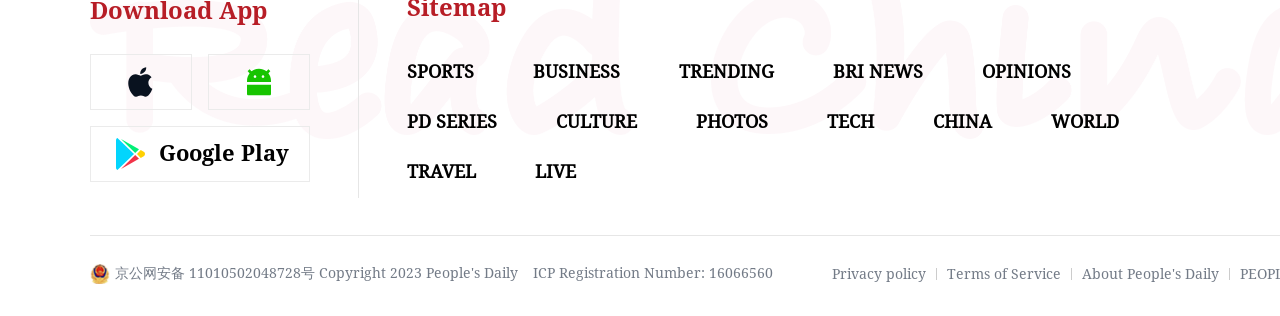What is the purpose of the links at the bottom?
Refer to the image and provide a detailed answer to the question.

The links at the bottom of the page have text such as 'Copyright 2023 People's Daily', 'ICP Registration Number:', 'Privacy policy', and 'Terms of Service', which suggests that they provide copyright and terms information.